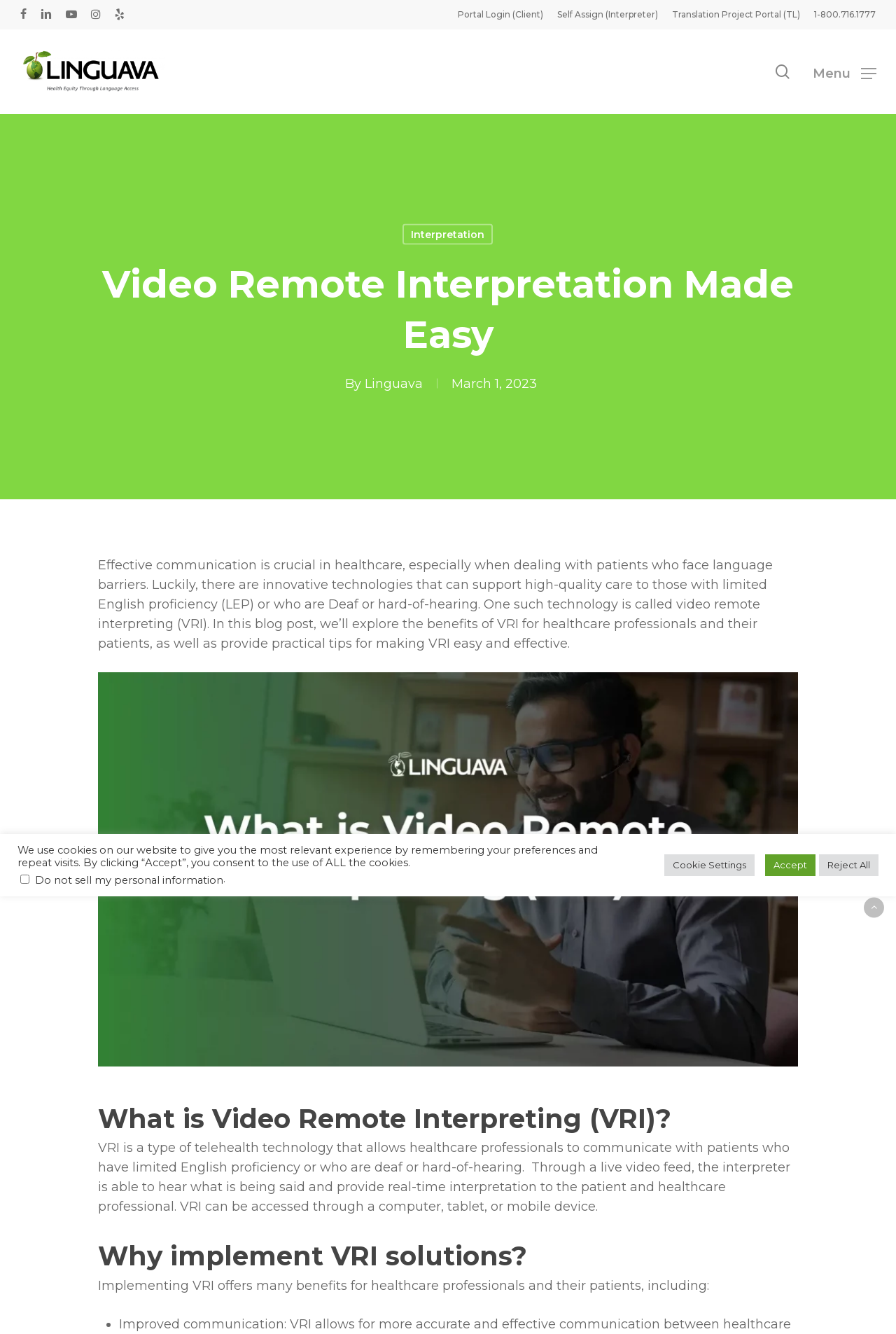What is the purpose of VRI in healthcare?
Please elaborate on the answer to the question with detailed information.

According to the webpage, VRI is used to support high-quality care to patients with limited English proficiency or who are Deaf or hard-of-hearing. It allows healthcare professionals to communicate with these patients effectively.